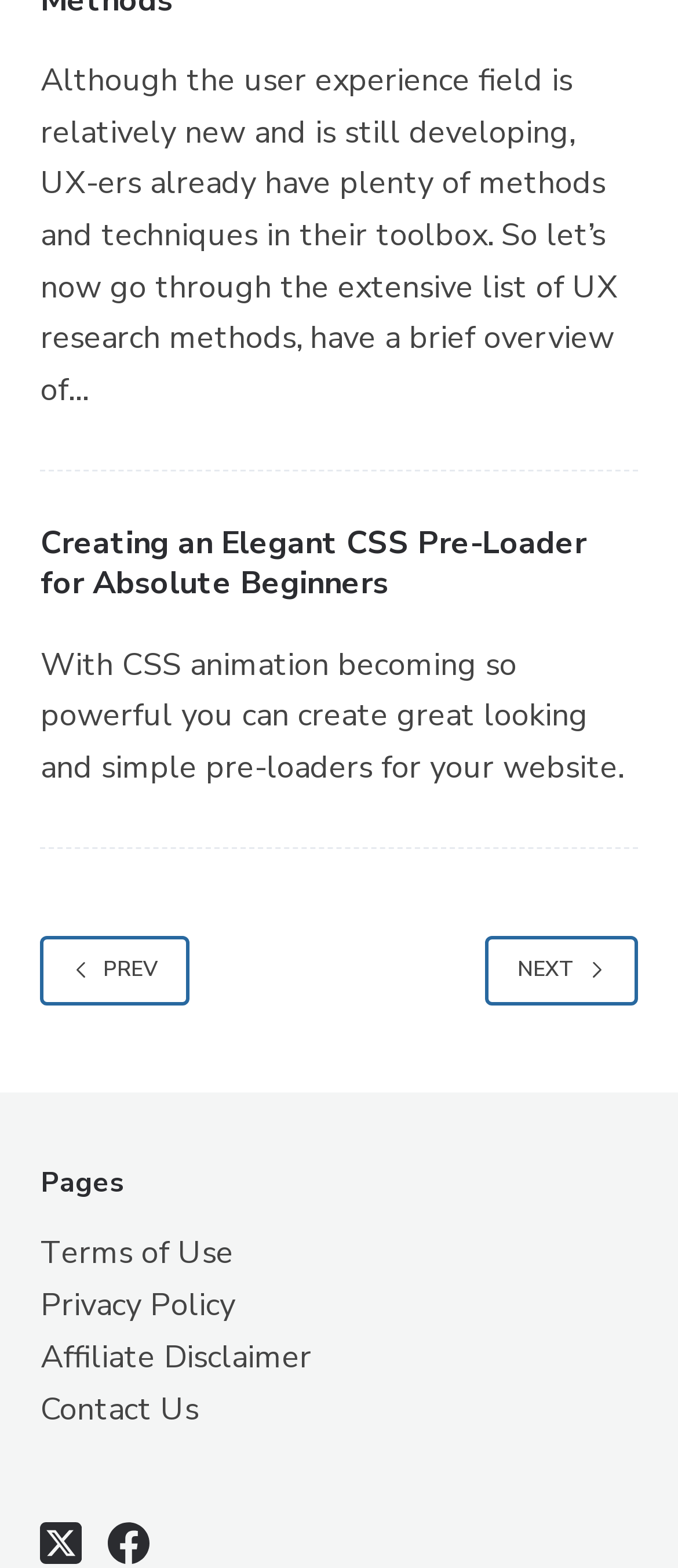What is the purpose of the links at the bottom of the page?
Carefully analyze the image and provide a thorough answer to the question.

The links at the bottom of the page, such as 'Terms of Use', 'Privacy Policy', and 'Affiliate Disclaimer', are likely used to provide access to the website's terms and policies, as they are commonly found at the bottom of websites and are used to inform users about the website's rules and guidelines.